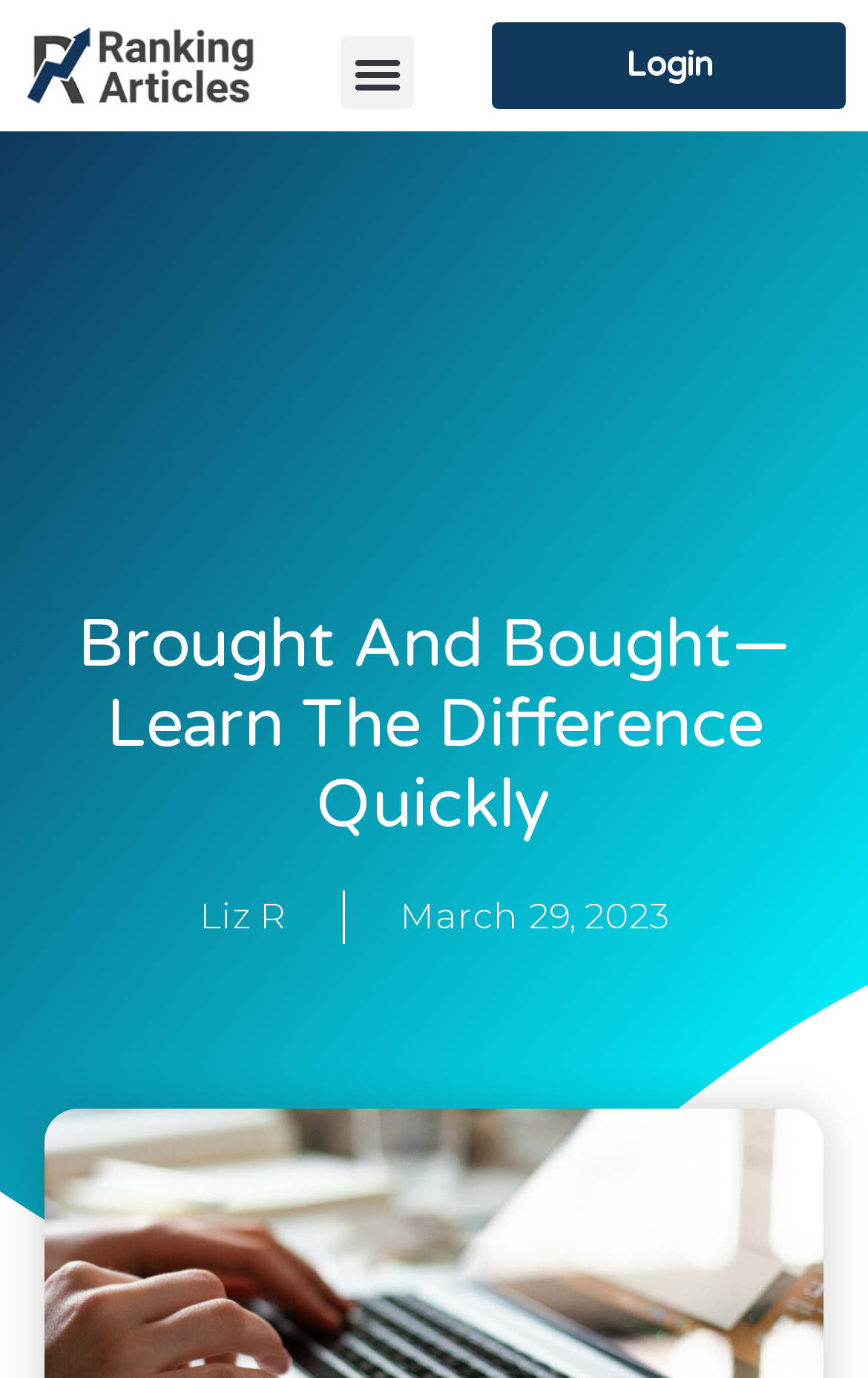Generate a comprehensive description of the webpage.

The webpage appears to be an article or blog post focused on explaining the difference between "brought" and "bought". At the top left corner, there is a logo for "Ranking" which is also a clickable link. Next to the logo, on the top right corner, there is a menu toggle button. Further to the right, there is a "Login" link.

Below the top section, the main heading "Brought And Bought—Learn The Difference Quickly" is prominently displayed, taking up most of the width of the page. 

Underneath the heading, there are two links, one for the author "Liz R" and another for the date "March 29, 2023", which is also marked with a time element.